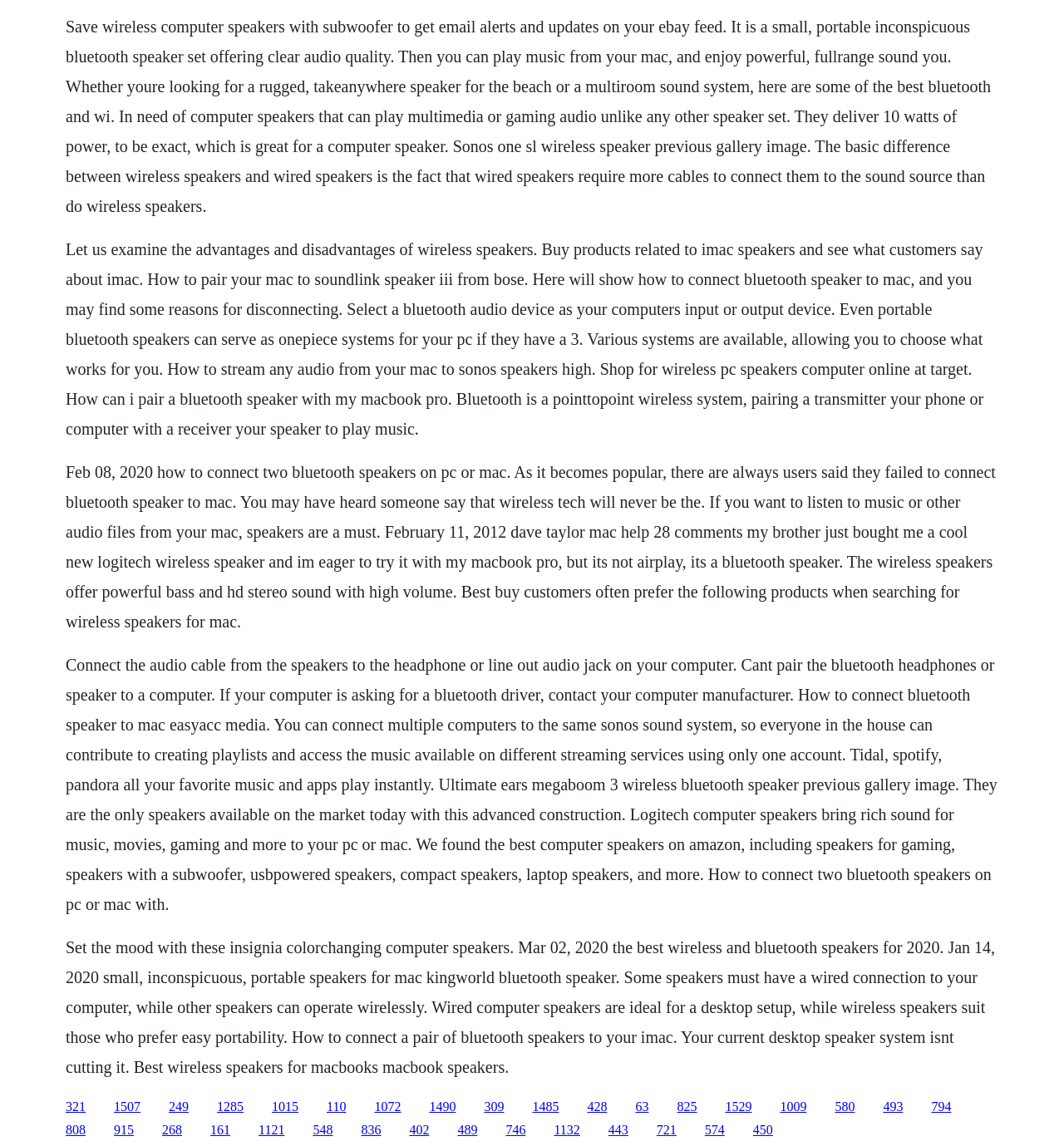Please locate the bounding box coordinates for the element that should be clicked to achieve the following instruction: "Click on the link '1285'". Ensure the coordinates are given as four float numbers between 0 and 1, i.e., [left, top, right, bottom].

[0.204, 0.959, 0.229, 0.971]